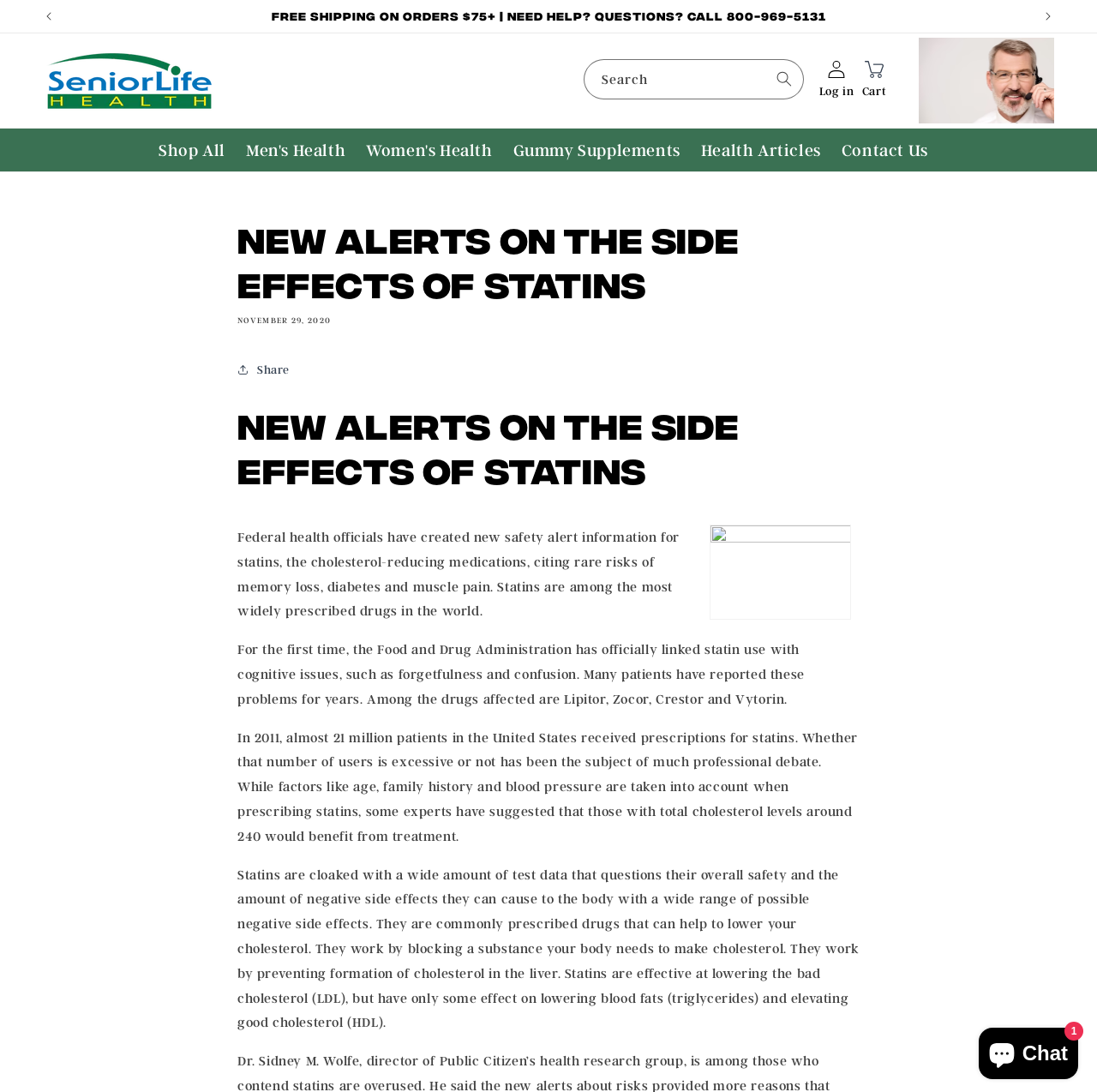Determine the bounding box coordinates (top-left x, top-left y, bottom-right x, bottom-right y) of the UI element described in the following text: Log in

[0.745, 0.054, 0.78, 0.093]